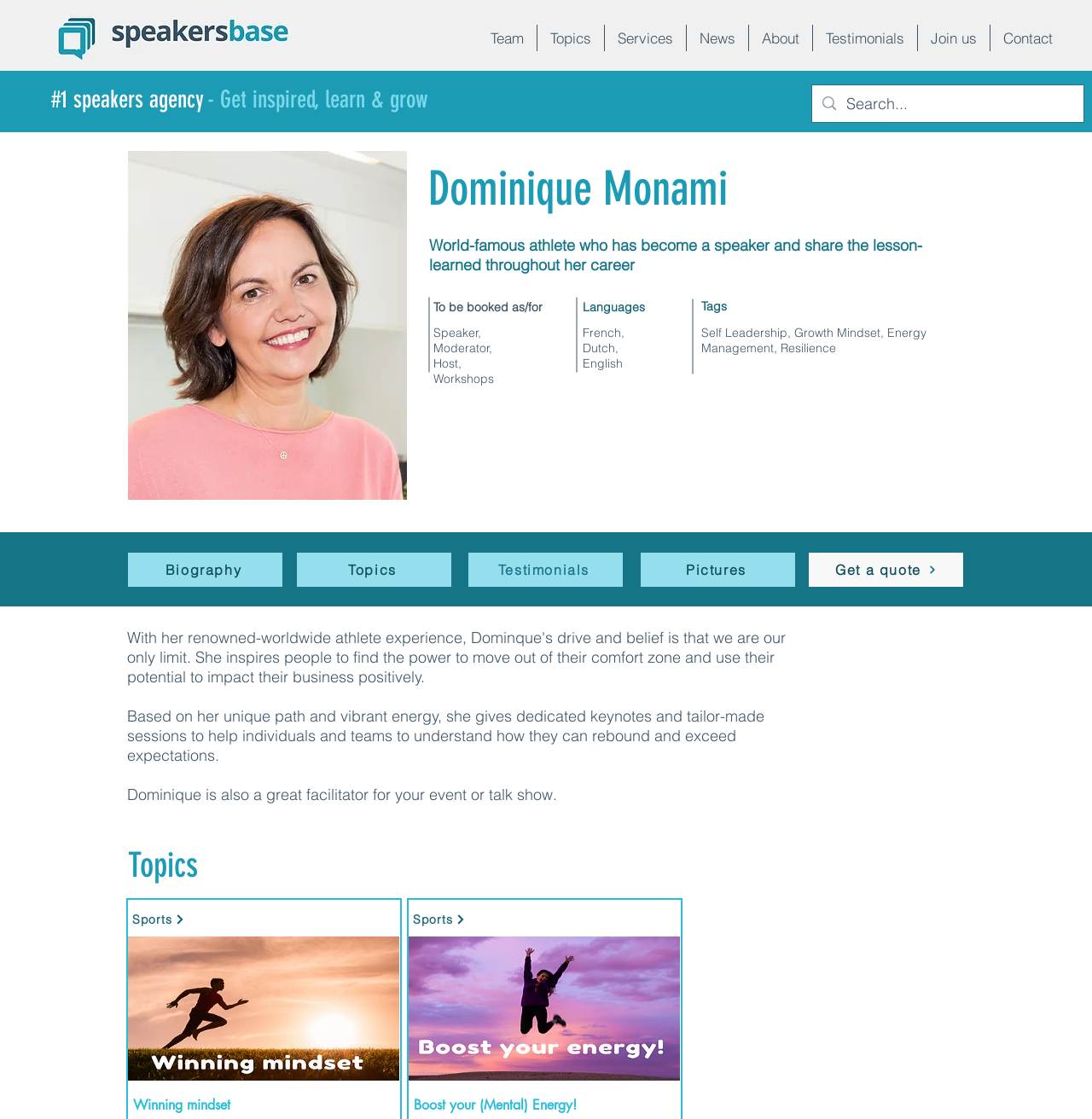Find and indicate the bounding box coordinates of the region you should select to follow the given instruction: "Get a quote from Dominique Monami".

[0.741, 0.494, 0.882, 0.524]